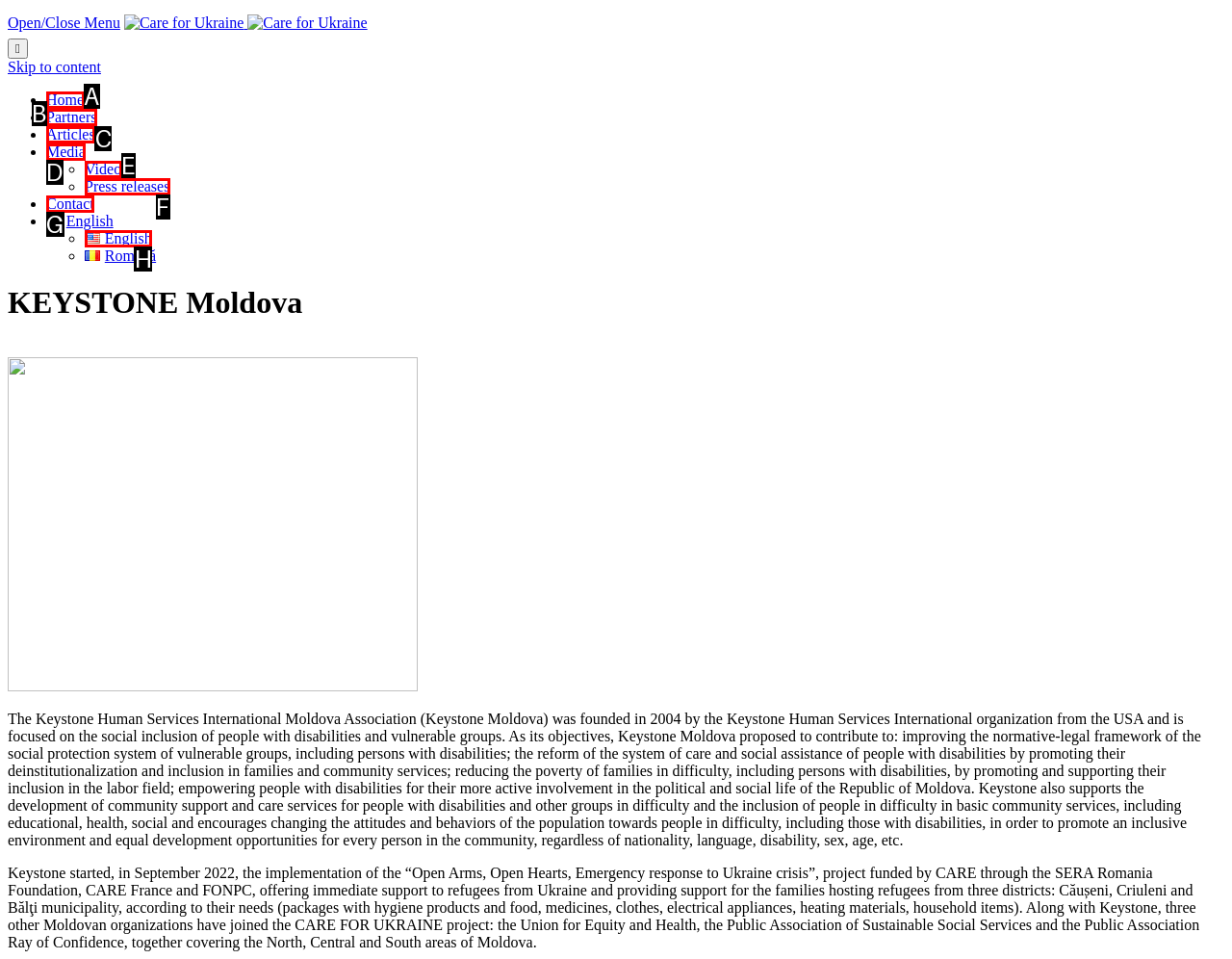Which HTML element should be clicked to perform the following task: Read articles
Reply with the letter of the appropriate option.

C